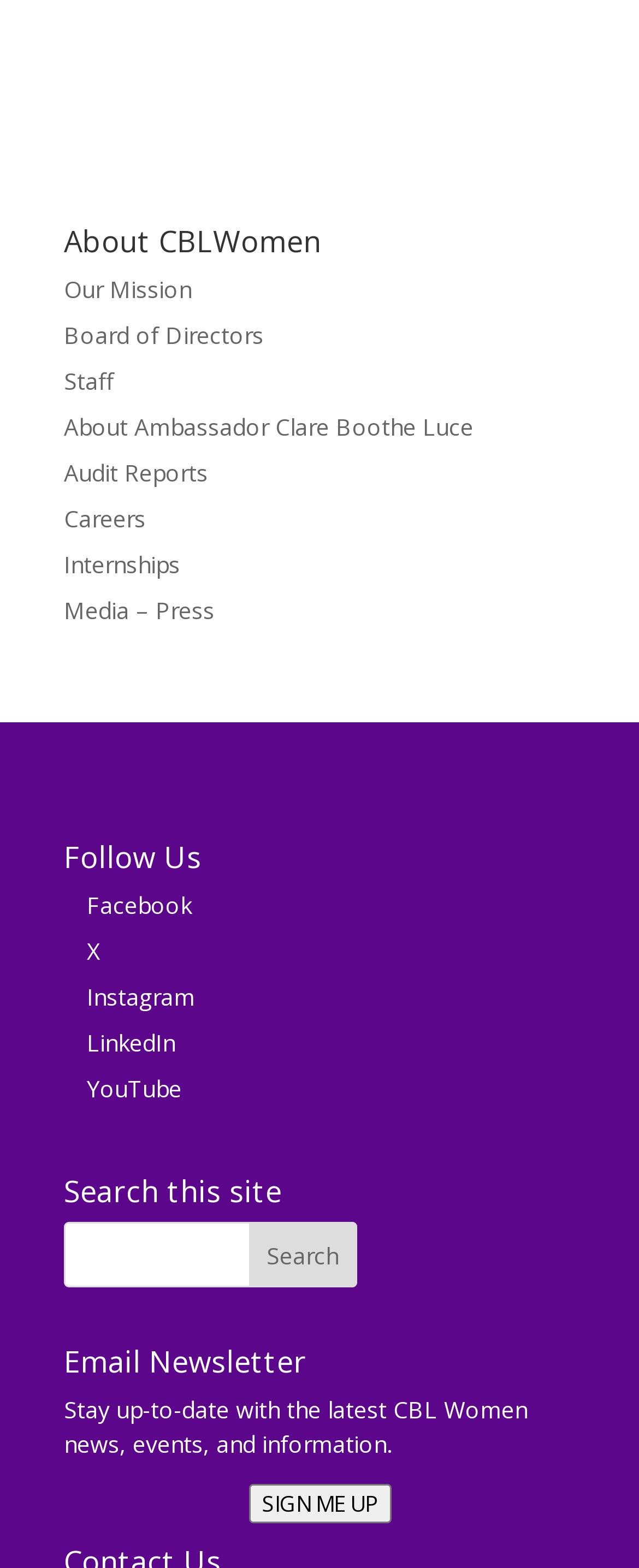What is the purpose of the search bar?
We need a detailed and exhaustive answer to the question. Please elaborate.

The search bar is located below the 'Follow Us' section and has a heading 'Search this site' above it, indicating that its purpose is to search for content within the website.